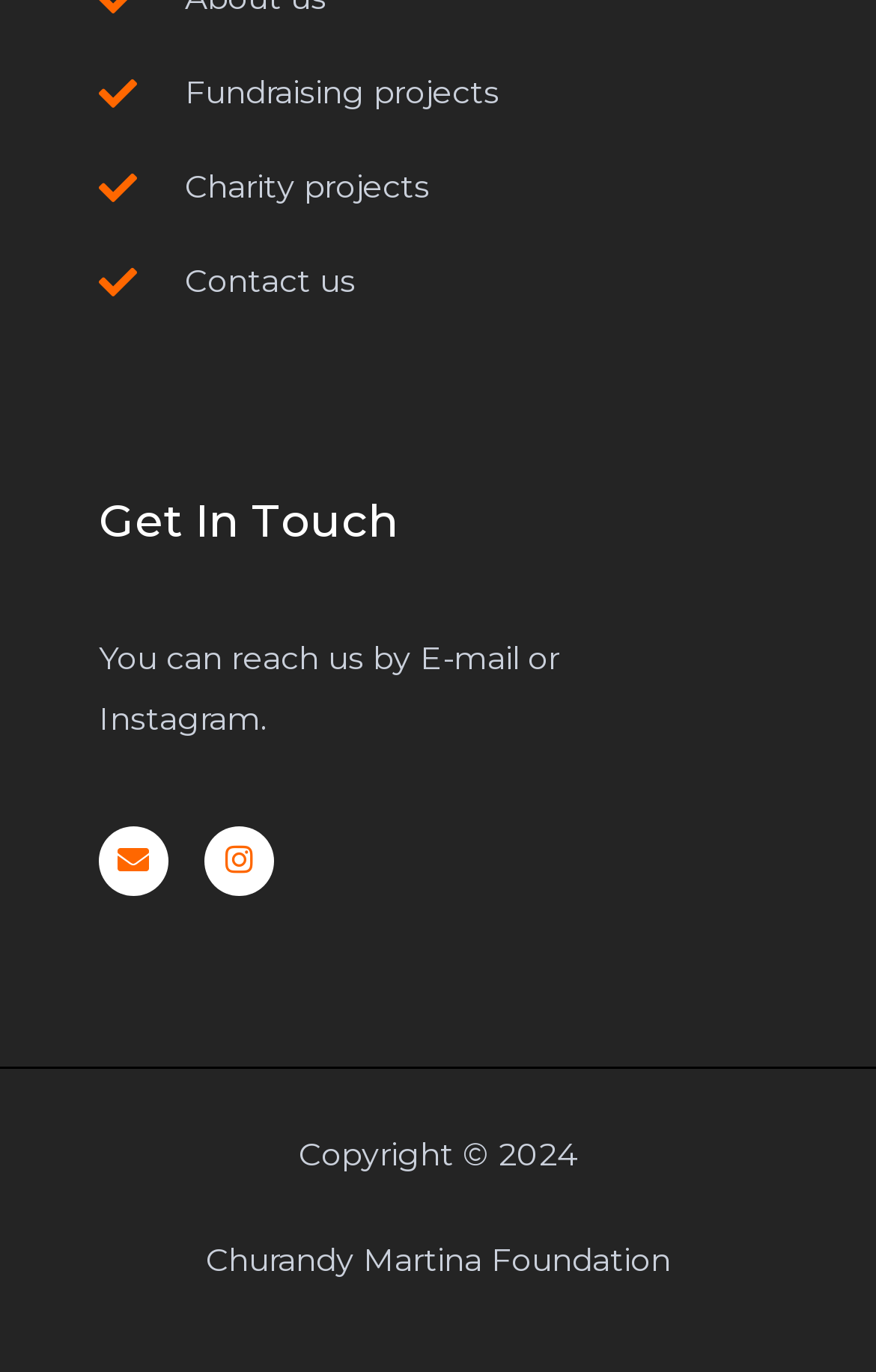What is the copyright year?
We need a detailed and meticulous answer to the question.

The copyright year is mentioned at the bottom of the webpage, in the contentinfo section, as 'Copyright © 2024'. This information is obtained from the StaticText element 'Copyright © 2024'.